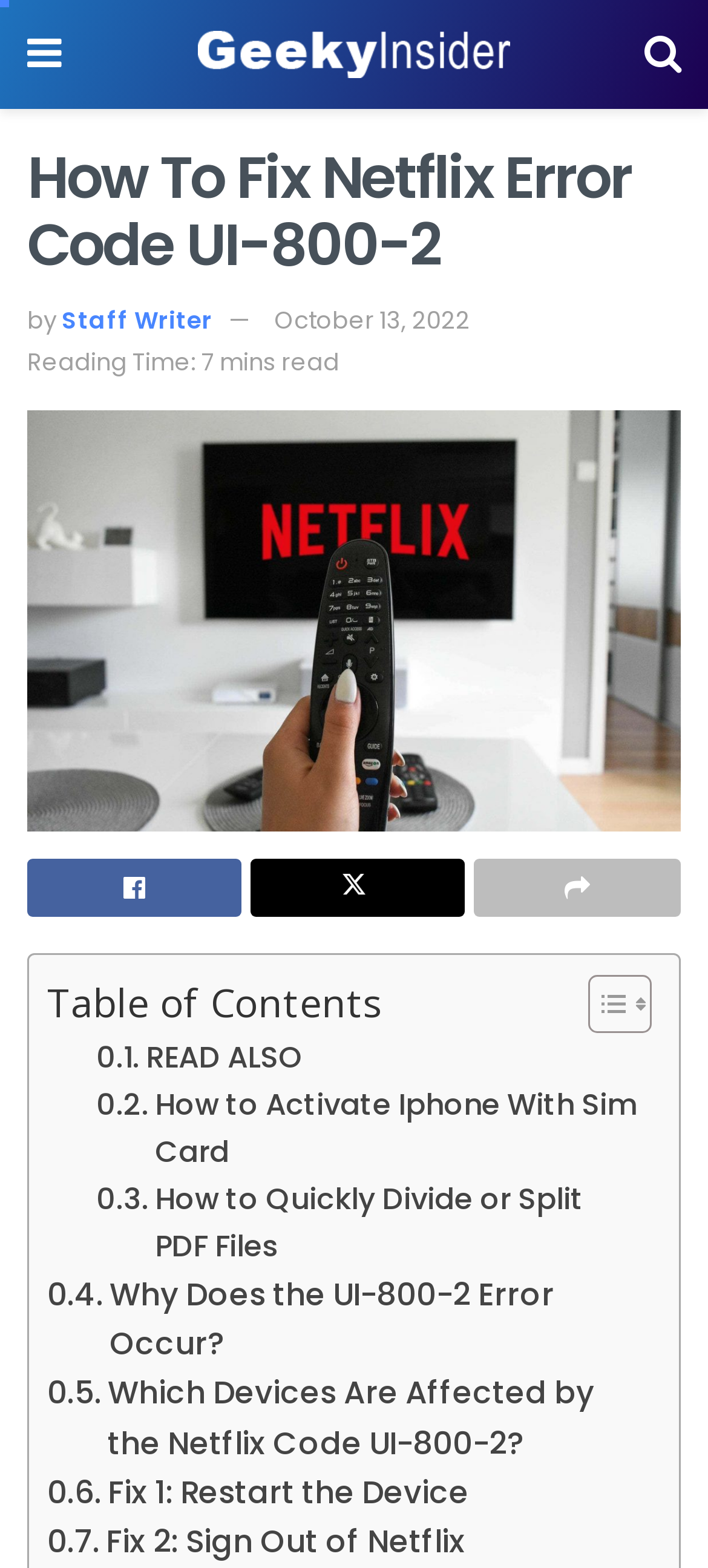Pinpoint the bounding box coordinates of the element to be clicked to execute the instruction: "Read the article about How to Fix Netflix Error Code UI-800-2".

[0.038, 0.262, 0.962, 0.53]